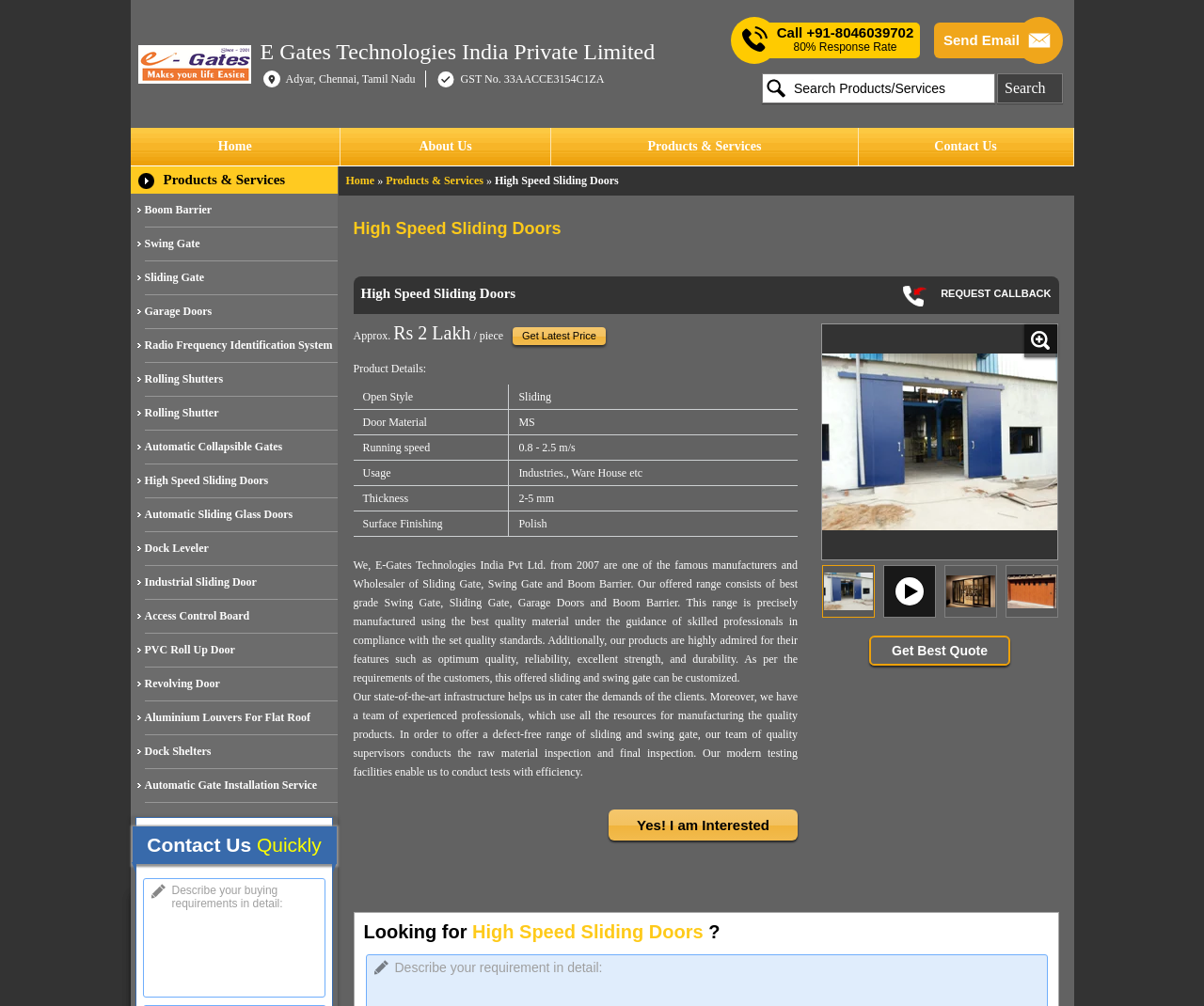Give a full account of the webpage's elements and their arrangement.

This webpage is about E Gates Technologies India Private Limited, a manufacturer of high-speed sliding doors based in Chennai, Tamil Nadu. At the top of the page, there is a link to the company's name, accompanied by an image of the company's logo. Below this, there is a section with the company's address, GST number, and contact information, including a "Send Email" button and a "Send SMS Free" option with a phone number.

To the right of this section, there is a search bar with a "Search" button and a dropdown menu with options to search for products or services. Below the search bar, there is a navigation menu with links to the company's home page, about us, products and services, and contact us.

The main content of the page is divided into two sections. On the left, there is a table with product details, including open style, door material, running speed, usage, thickness, and surface finishing. On the right, there is a section with images of high-speed sliding doors and a brief description of the product.

Below the product details table, there is a section with a heading "High Speed Sliding Doors" and a paragraph describing the product's features, including optimum quality, reliability, excellent strength, and durability. This is followed by another paragraph describing the company's infrastructure and quality control process.

Further down the page, there is a call-to-action button "Get Best Quote" and a section with a heading "Product Details" and a table with more product information. Below this, there is a section with a heading "About Us" and a paragraph describing the company's history and products.

At the bottom of the page, there is a section with links to other products and services offered by the company, including boom barriers, swing gates, sliding gates, garage doors, and radio frequency identification systems.